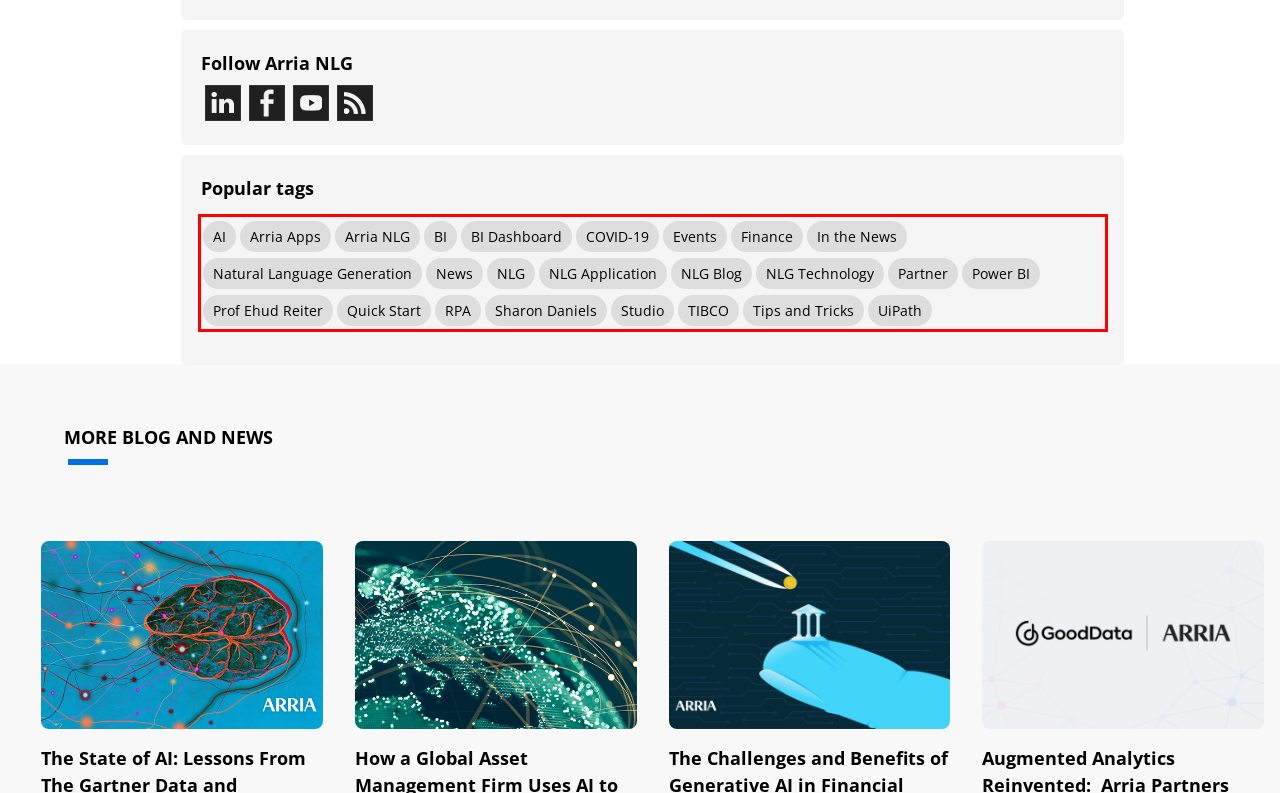Using the webpage screenshot, recognize and capture the text within the red bounding box.

AI Arria Apps Arria NLG BI BI Dashboard COVID-19 Events Finance In the News Natural Language Generation News NLG NLG Application NLG Blog NLG Technology Partner Power BI Prof Ehud Reiter Quick Start RPA Sharon Daniels Studio TIBCO Tips and Tricks UiPath